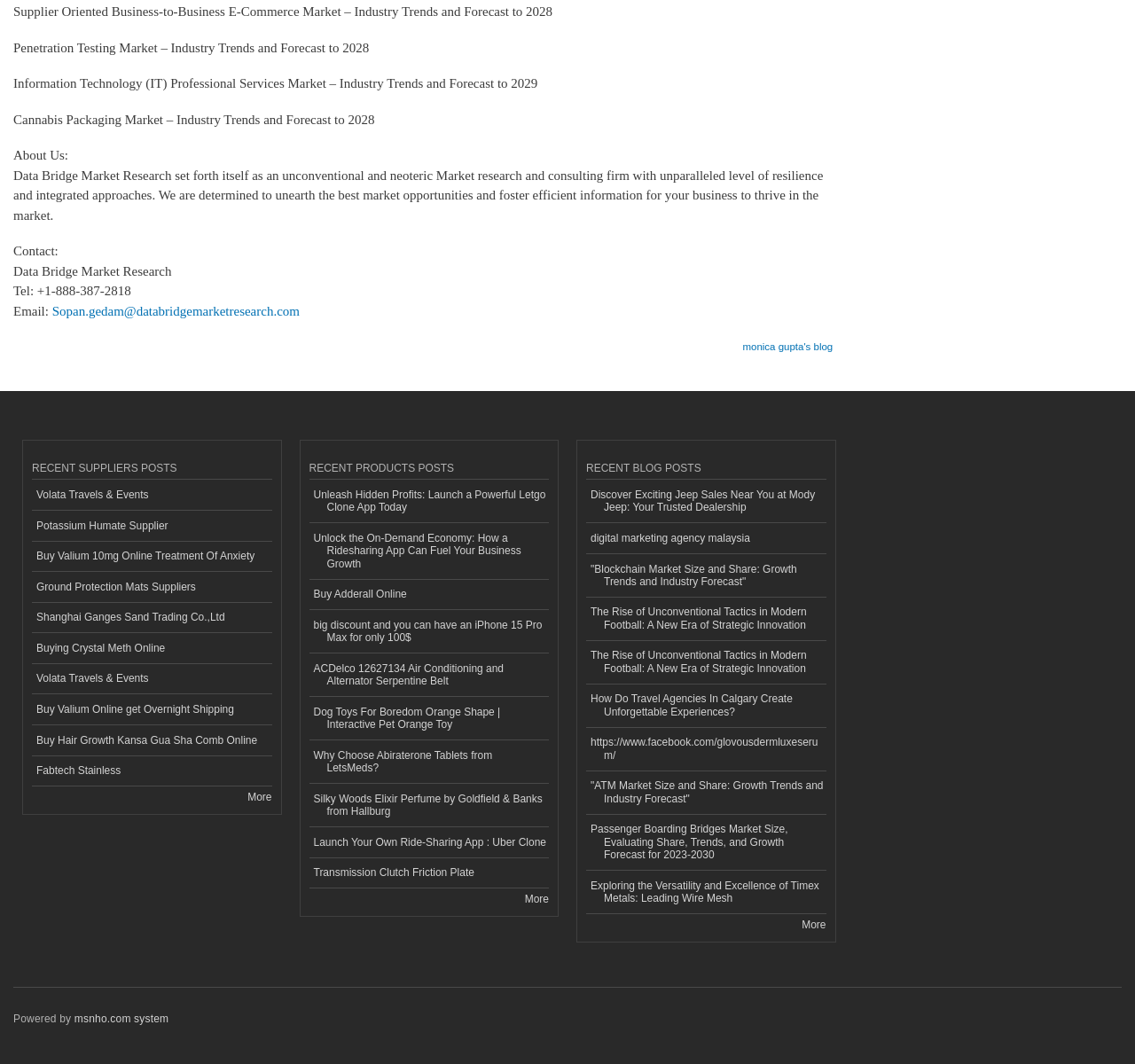How many 'More' links are present on the webpage?
Offer a detailed and exhaustive answer to the question.

There are three 'More' links present on the webpage, one each under the 'RECENT SUPPLIERS POSTS', 'RECENT PRODUCTS POSTS', and 'RECENT BLOG POSTS' headings.